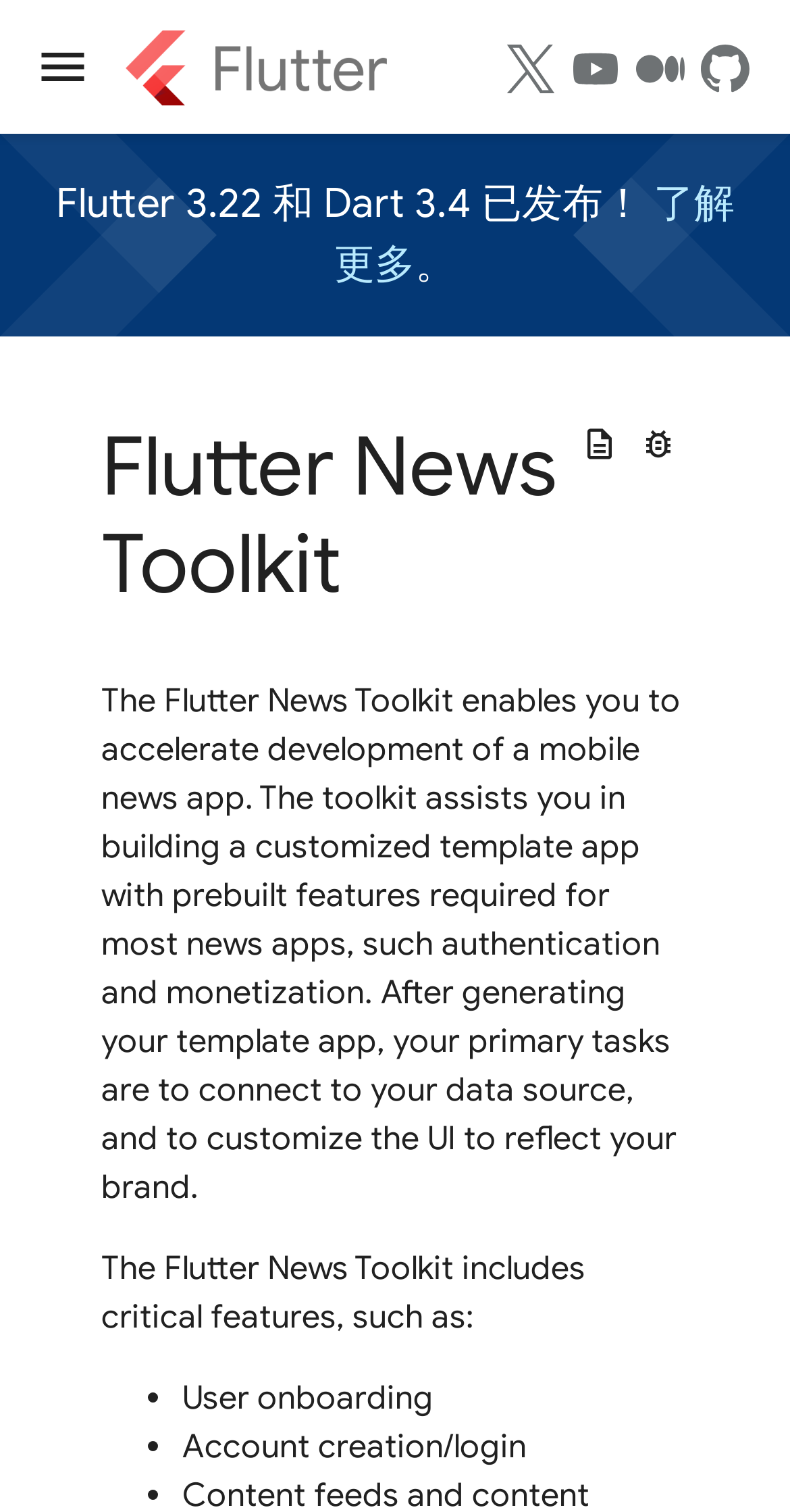Provide a brief response using a word or short phrase to this question:
What features are included in the Flutter News Toolkit?

User onboarding, account creation/login, etc.